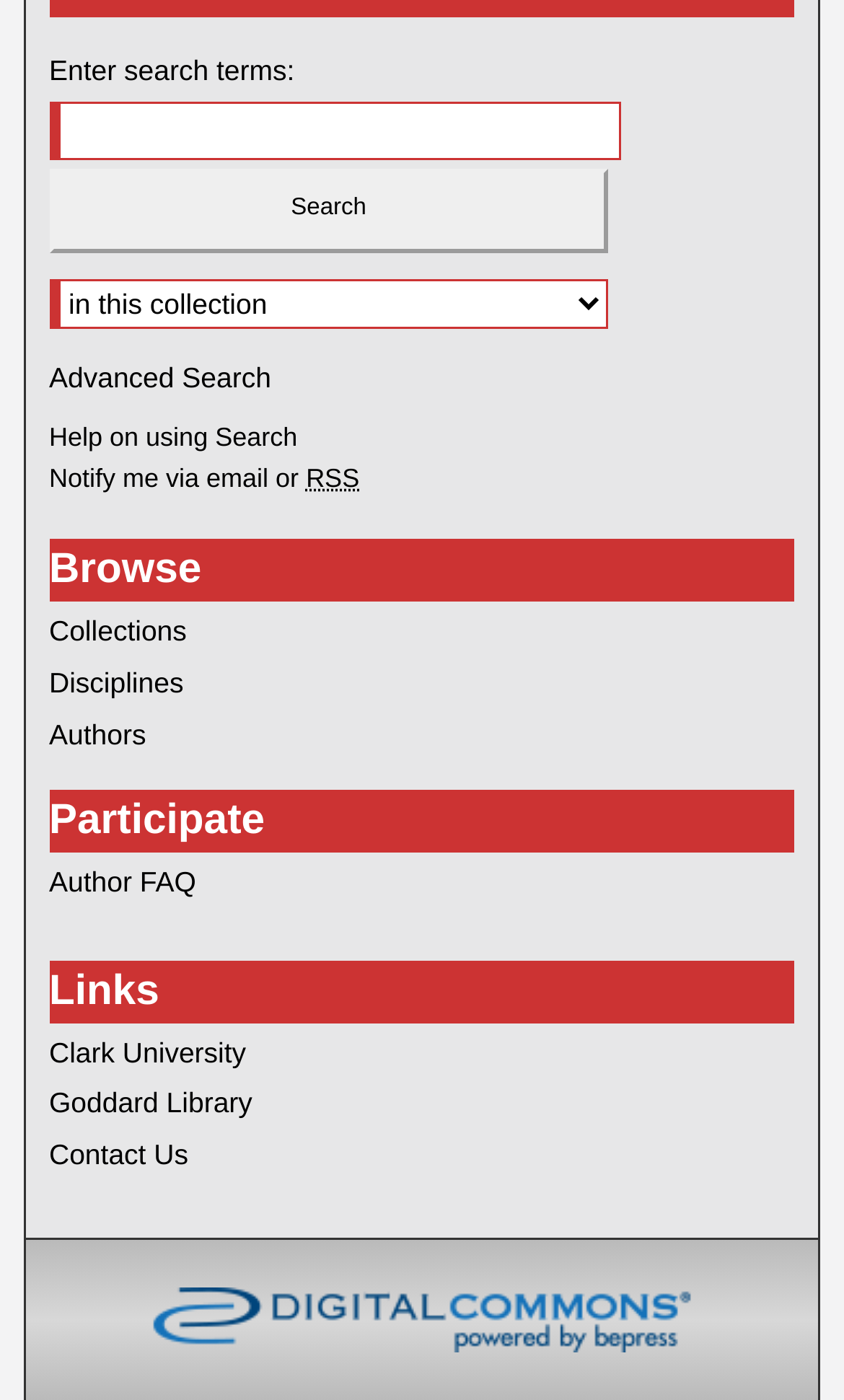Determine the bounding box coordinates for the area you should click to complete the following instruction: "Select an option from the dropdown menu".

[0.058, 0.144, 0.721, 0.179]